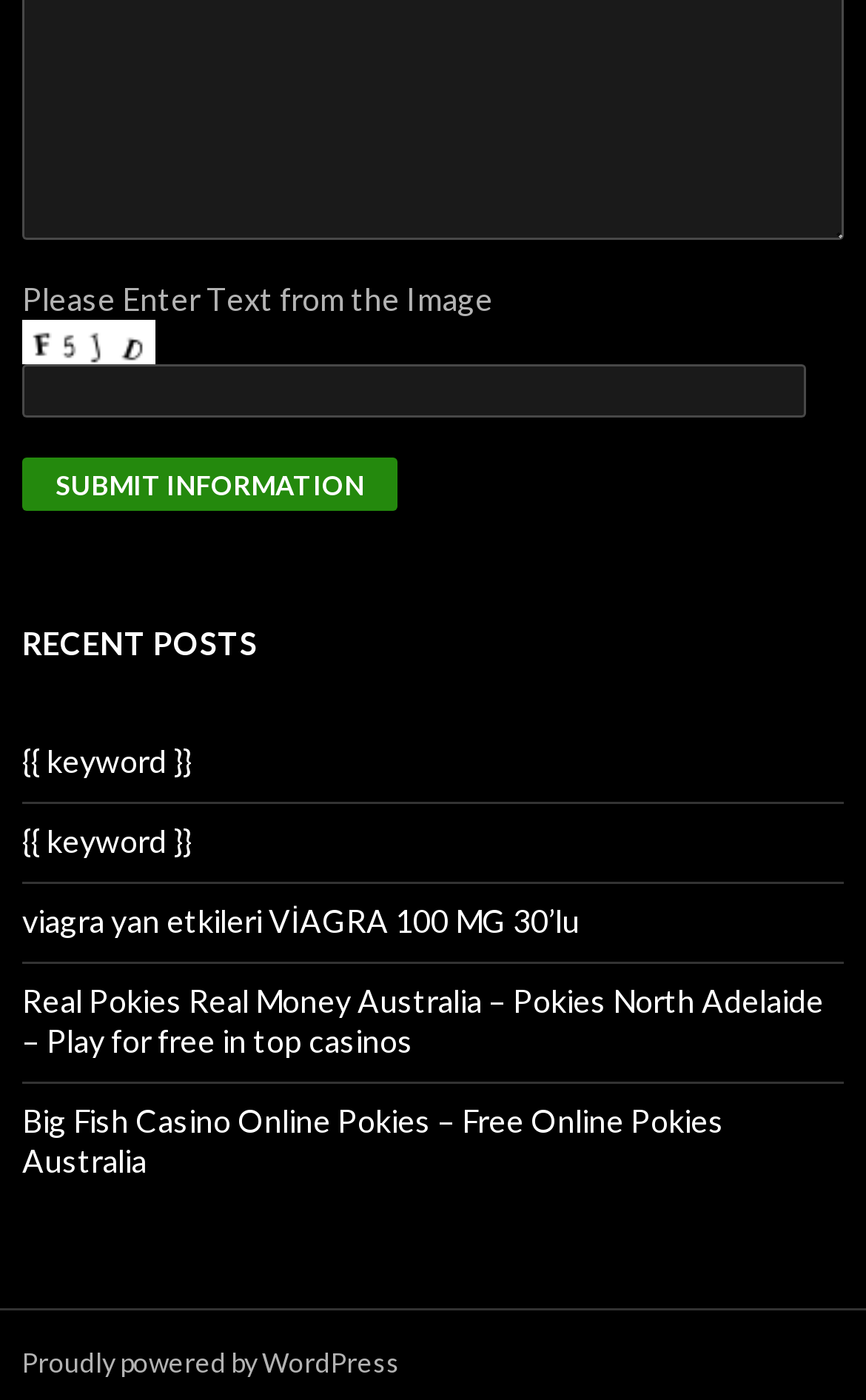Determine the bounding box coordinates of the clickable element to complete this instruction: "Visit the Big Fish Casino Online Pokies page". Provide the coordinates in the format of four float numbers between 0 and 1, [left, top, right, bottom].

[0.026, 0.787, 0.836, 0.843]